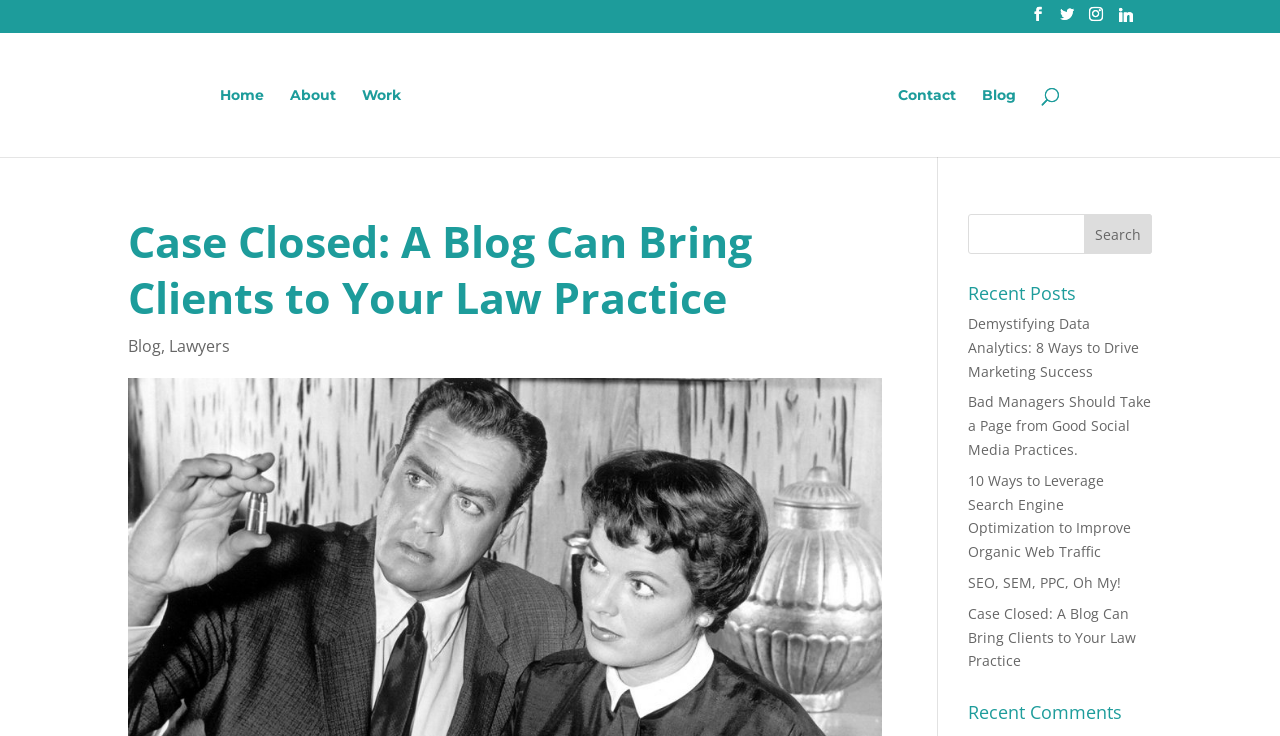Pinpoint the bounding box coordinates of the area that must be clicked to complete this instruction: "Go to the home page".

[0.172, 0.119, 0.206, 0.213]